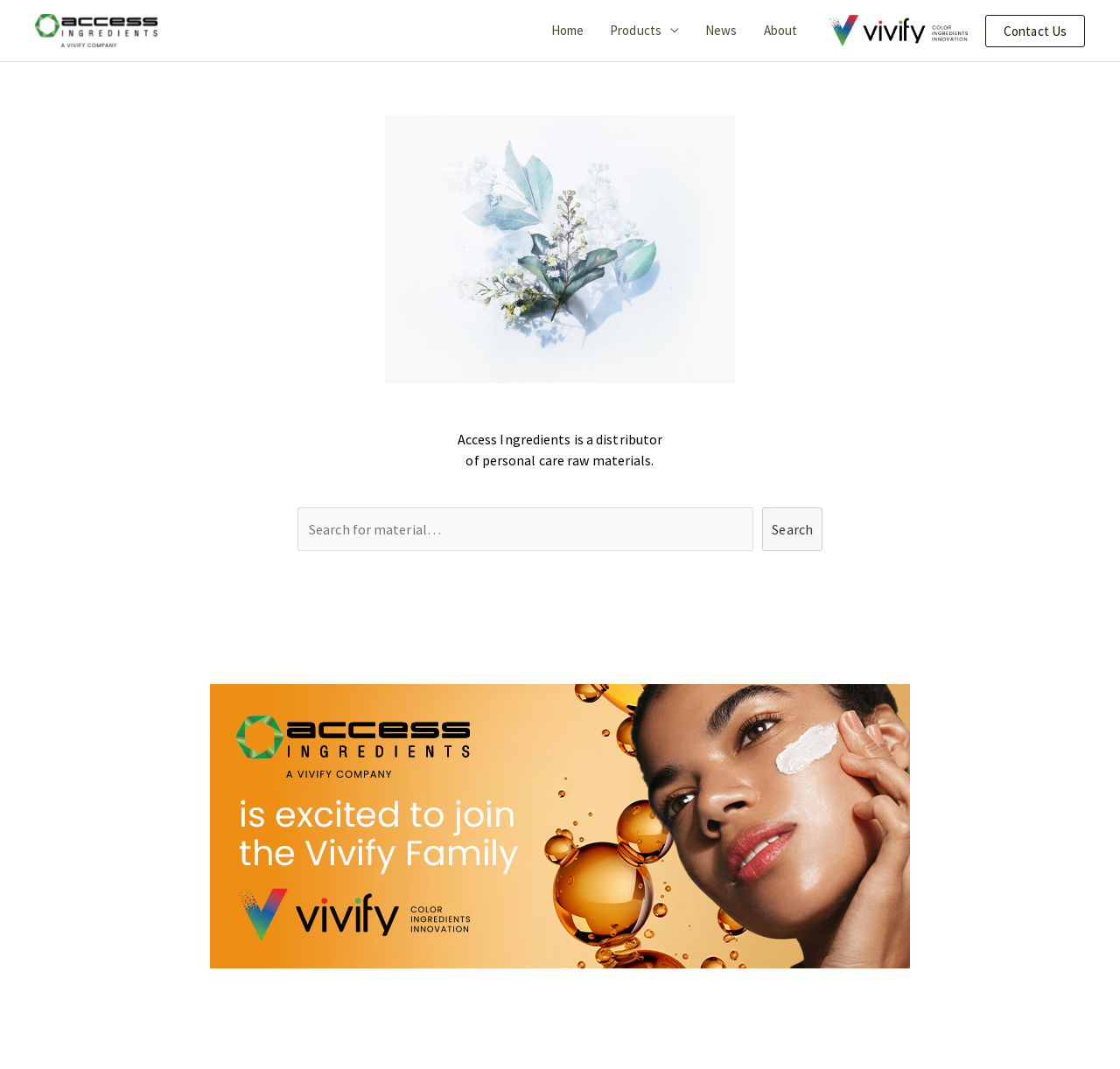Identify the bounding box coordinates of the clickable region required to complete the instruction: "search for products". The coordinates should be given as four float numbers within the range of 0 and 1, i.e., [left, top, right, bottom].

[0.266, 0.475, 0.734, 0.515]